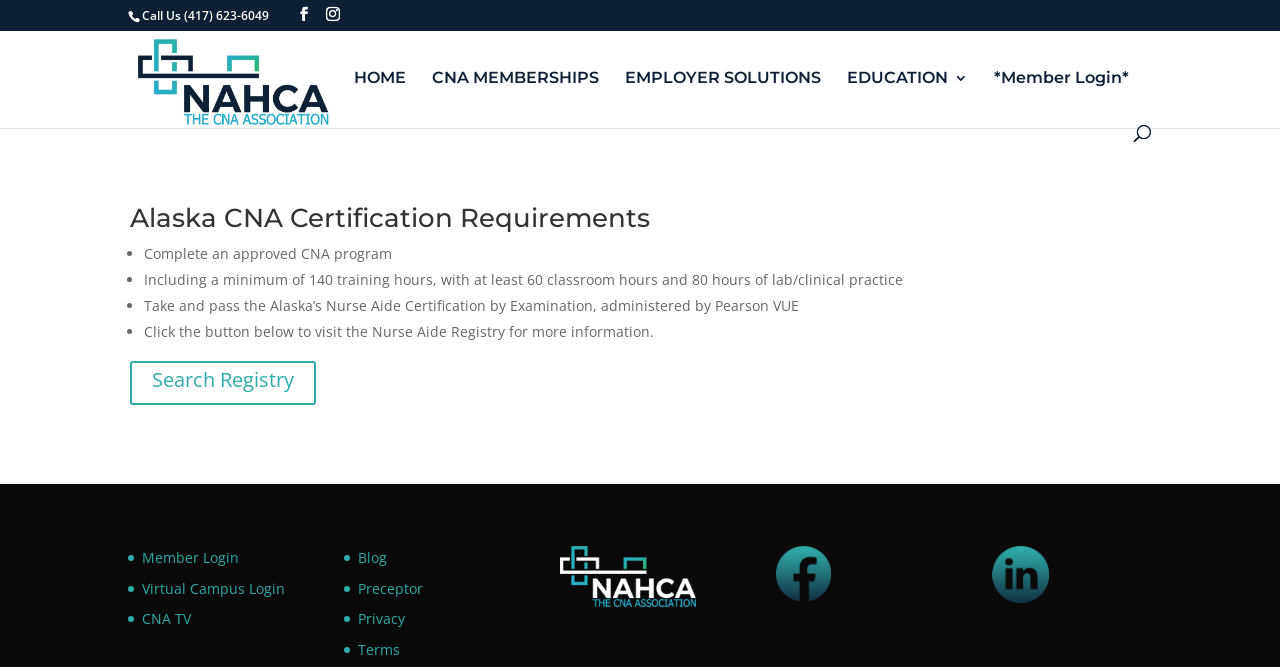Please give a succinct answer to the question in one word or phrase:
What is the link to visit the Nurse Aide Registry?

Search Registry